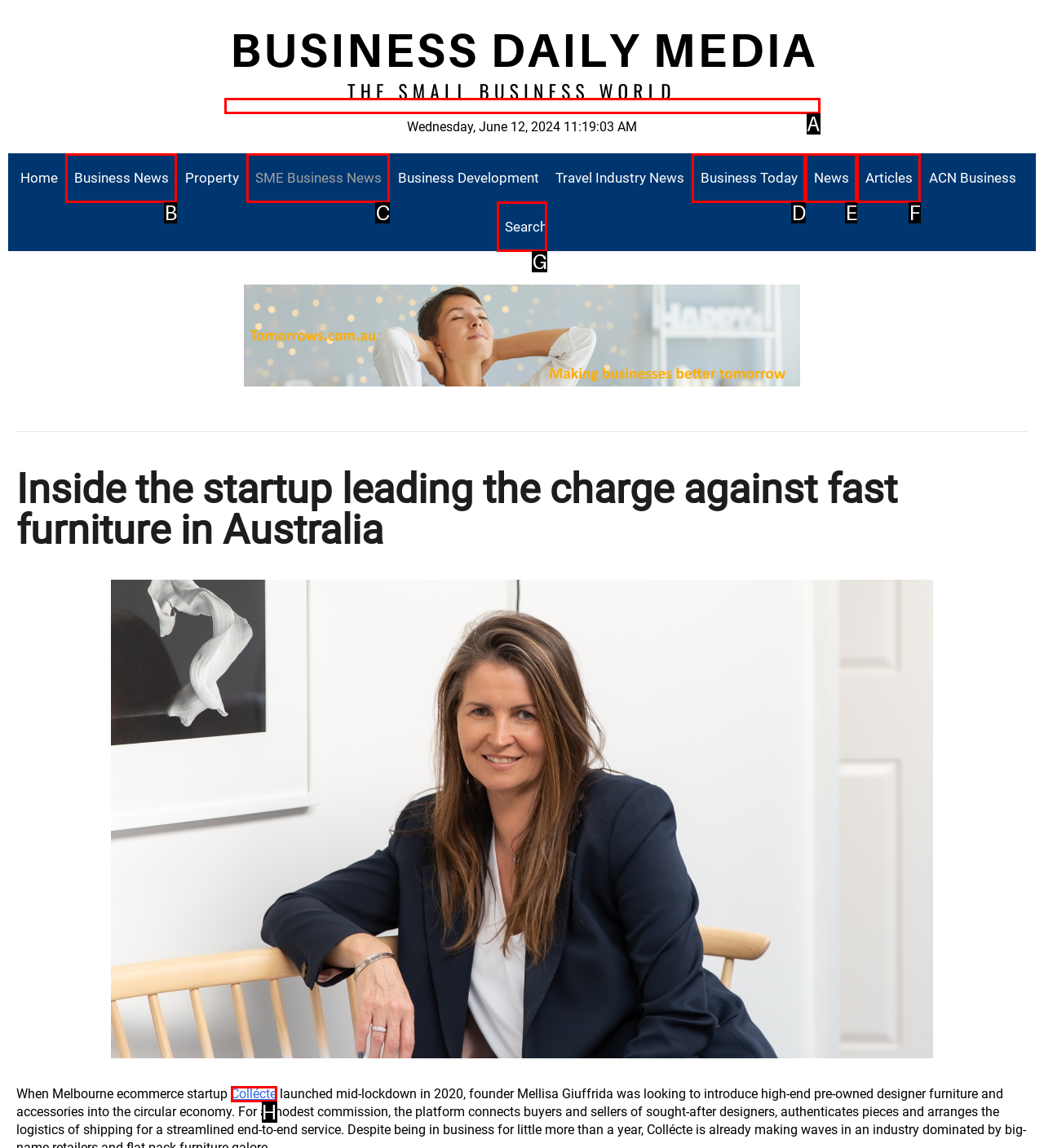Which letter corresponds to the correct option to complete the task: search?
Answer with the letter of the chosen UI element.

G